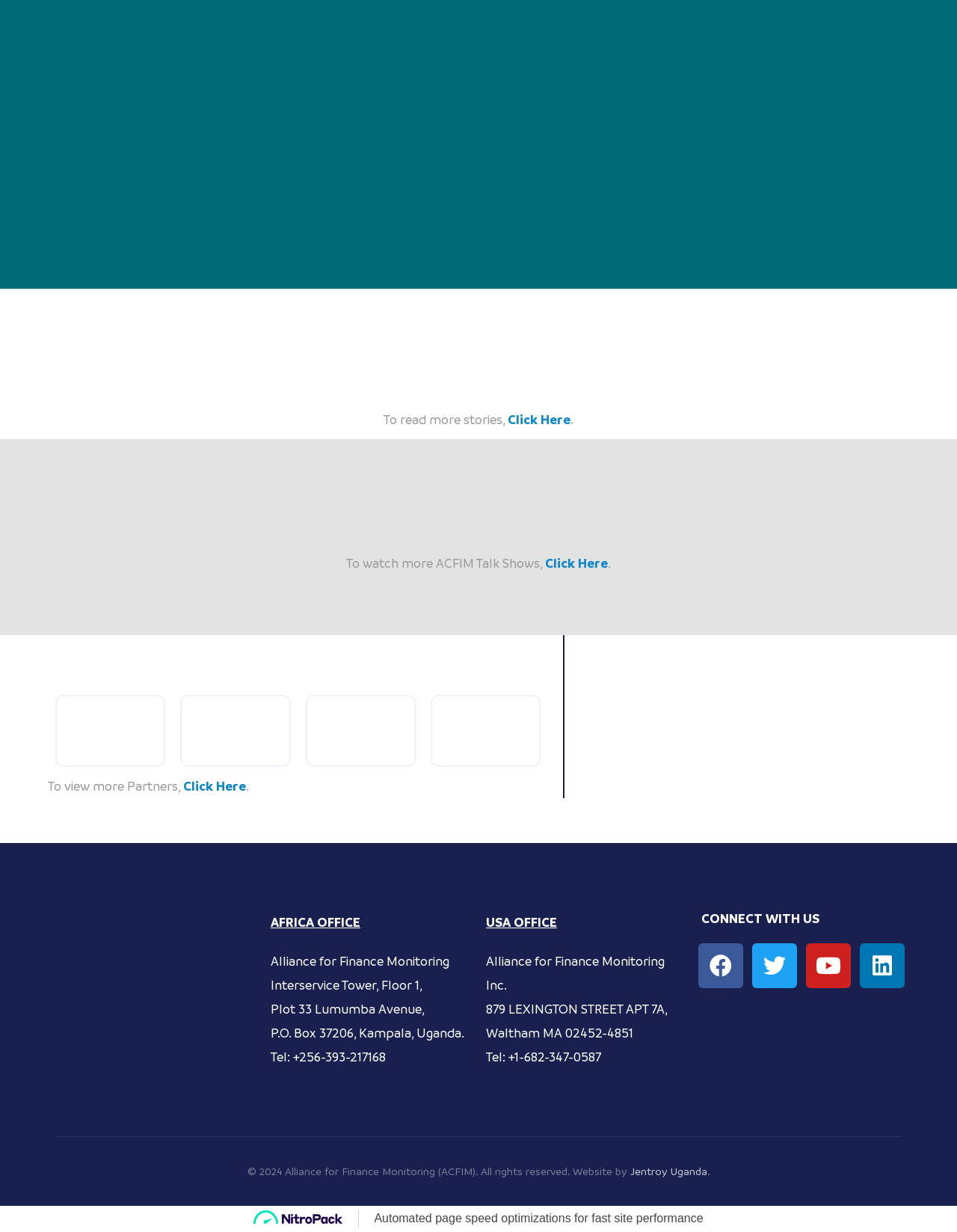Please find the bounding box coordinates of the element that must be clicked to perform the given instruction: "Connect with ACFIM on Facebook". The coordinates should be four float numbers from 0 to 1, i.e., [left, top, right, bottom].

[0.73, 0.766, 0.777, 0.802]